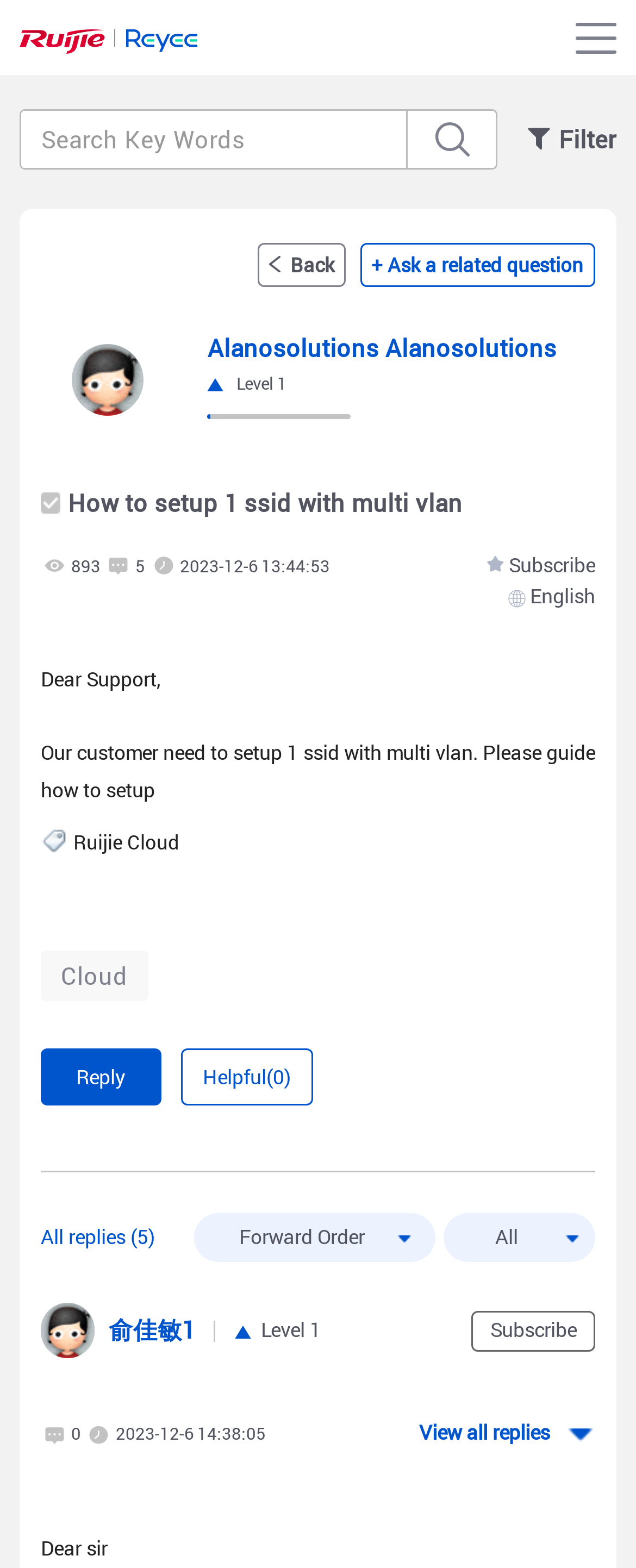By analyzing the image, answer the following question with a detailed response: What is the language of the webpage?

I found the StaticText element with text 'English' which indicates that the language of the webpage is English.